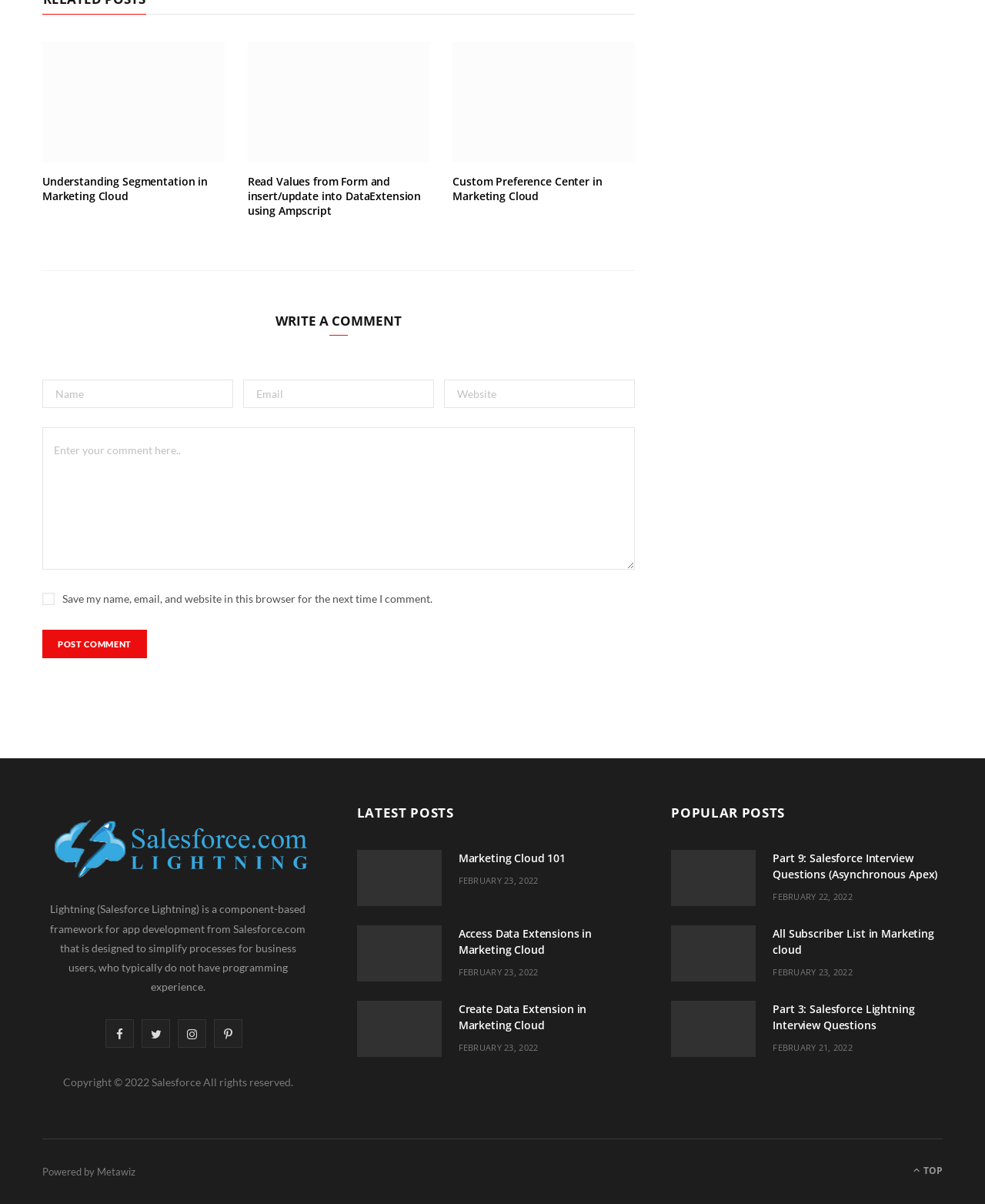Locate the bounding box coordinates of the clickable element to fulfill the following instruction: "Visit the Facebook page". Provide the coordinates as four float numbers between 0 and 1 in the format [left, top, right, bottom].

[0.107, 0.847, 0.136, 0.87]